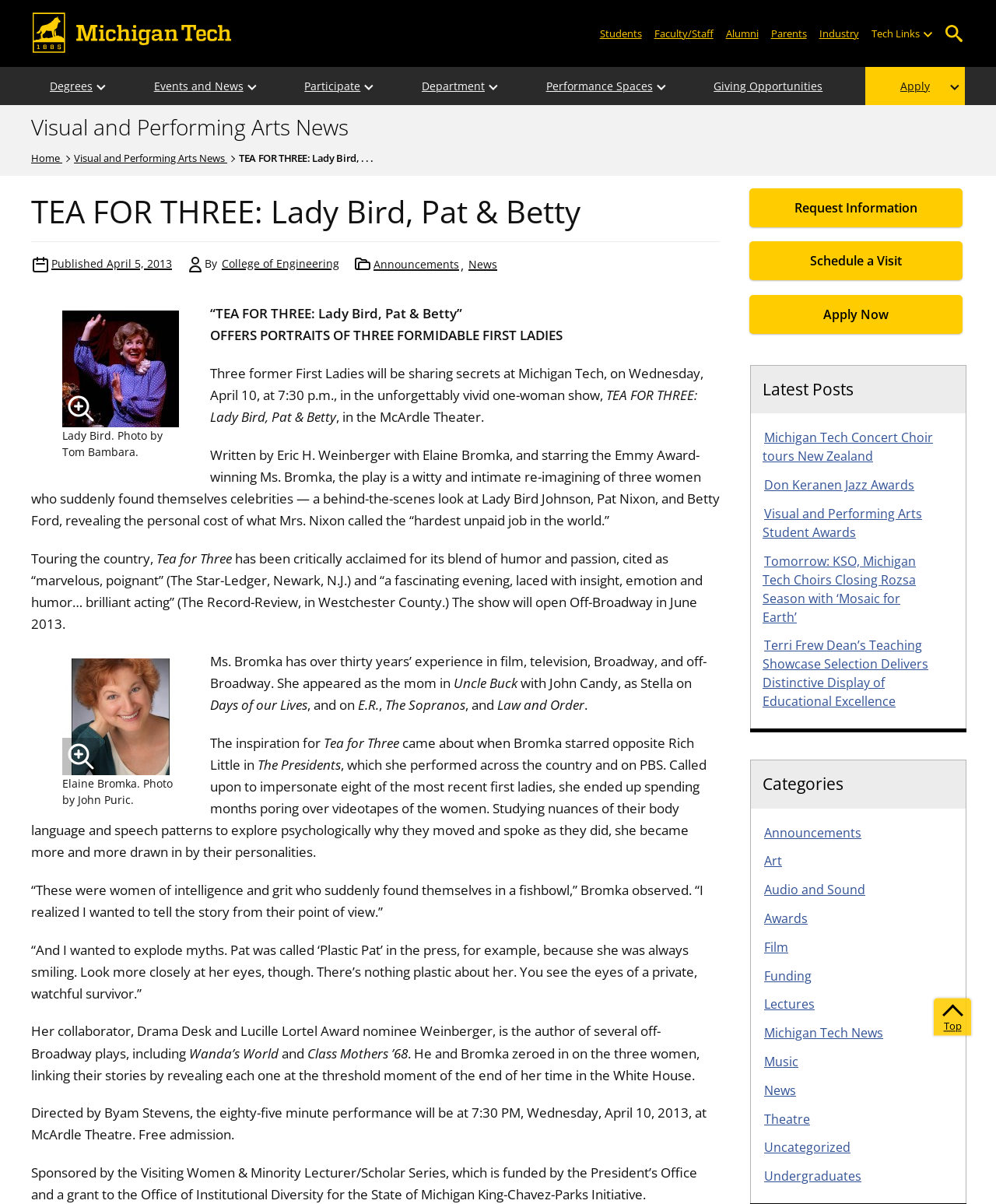Identify the bounding box coordinates for the UI element described as: "Brands". The coordinates should be provided as four floats between 0 and 1: [left, top, right, bottom].

None